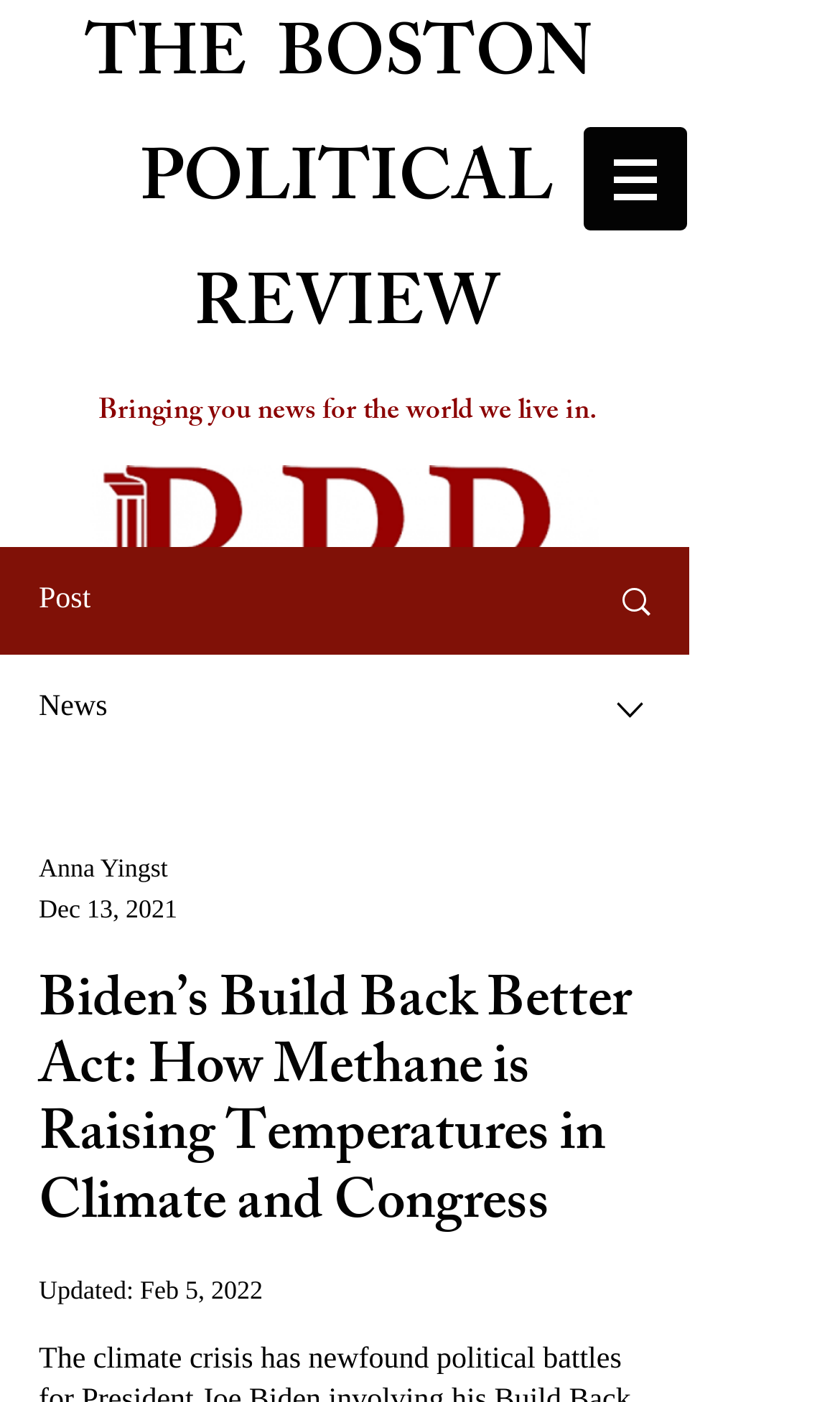Predict the bounding box of the UI element based on this description: "Search".

[0.695, 0.392, 0.818, 0.465]